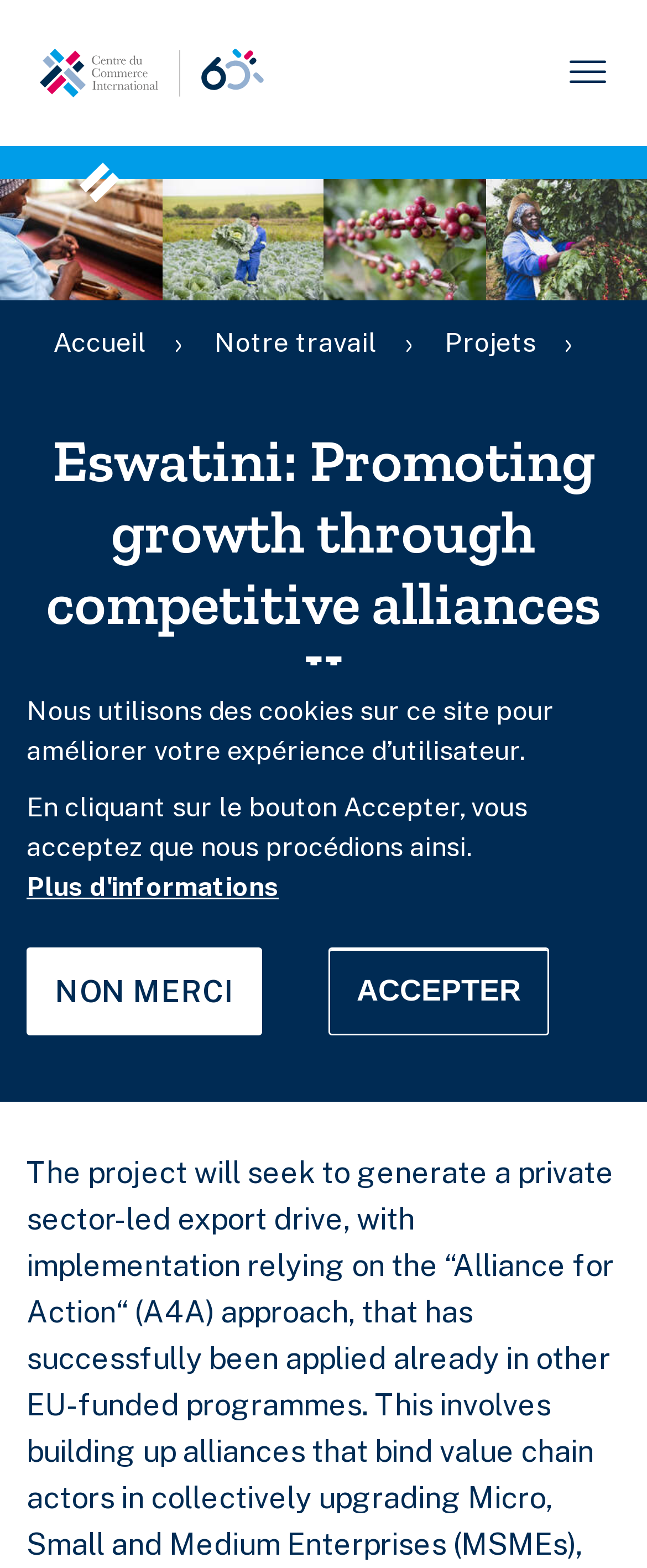Find the bounding box coordinates for the HTML element described in this sentence: "Projets". Provide the coordinates as four float numbers between 0 and 1, in the format [left, top, right, bottom].

[0.687, 0.208, 0.828, 0.228]